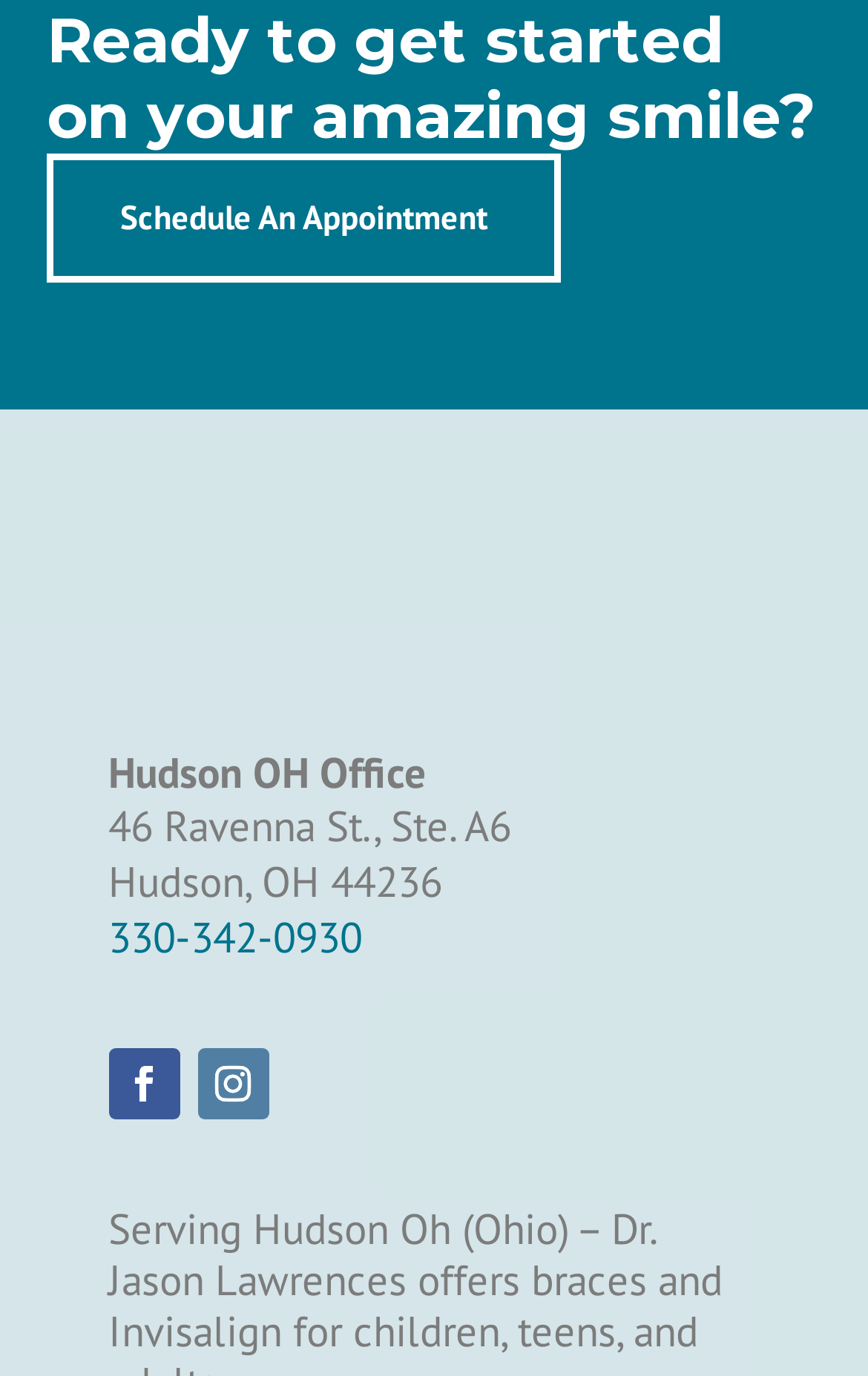What is the city of the office?
Give a one-word or short-phrase answer derived from the screenshot.

Hudson